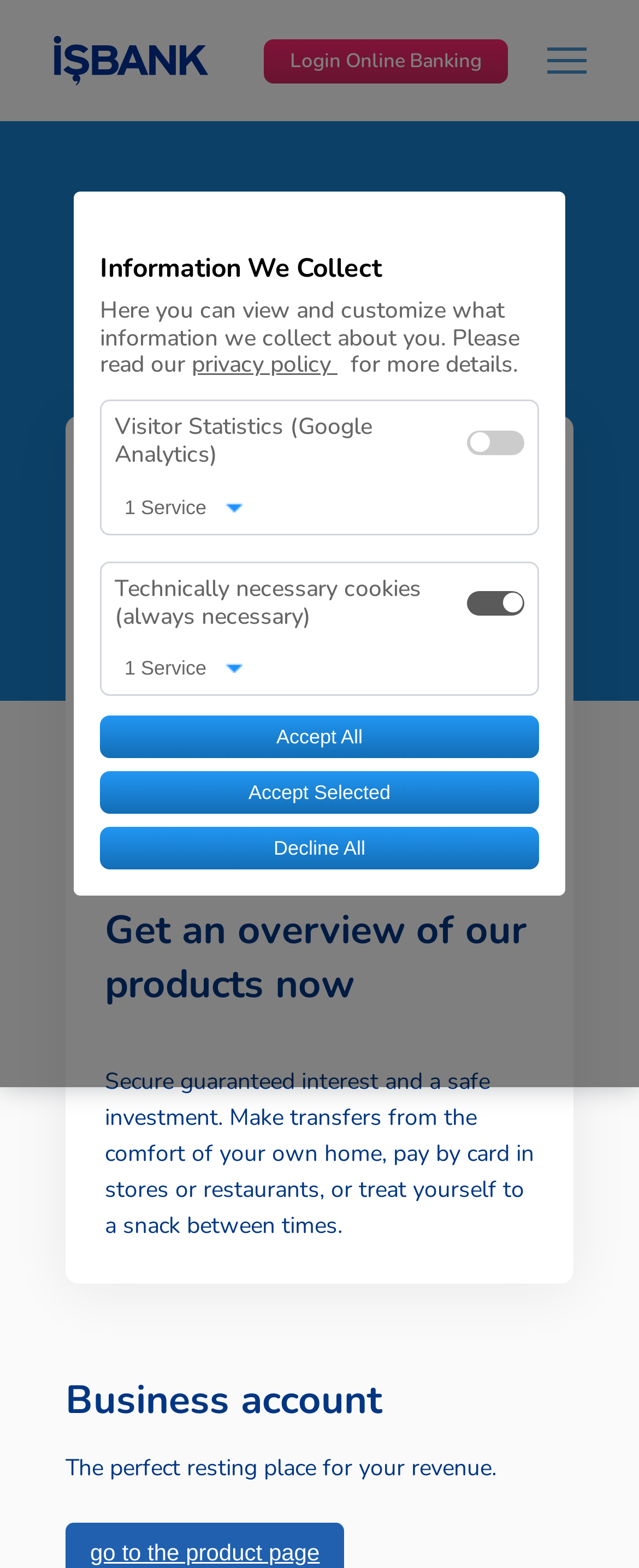Identify the bounding box coordinates of the region that needs to be clicked to carry out this instruction: "Learn about business account". Provide these coordinates as four float numbers ranging from 0 to 1, i.e., [left, top, right, bottom].

[0.141, 0.981, 0.5, 0.998]